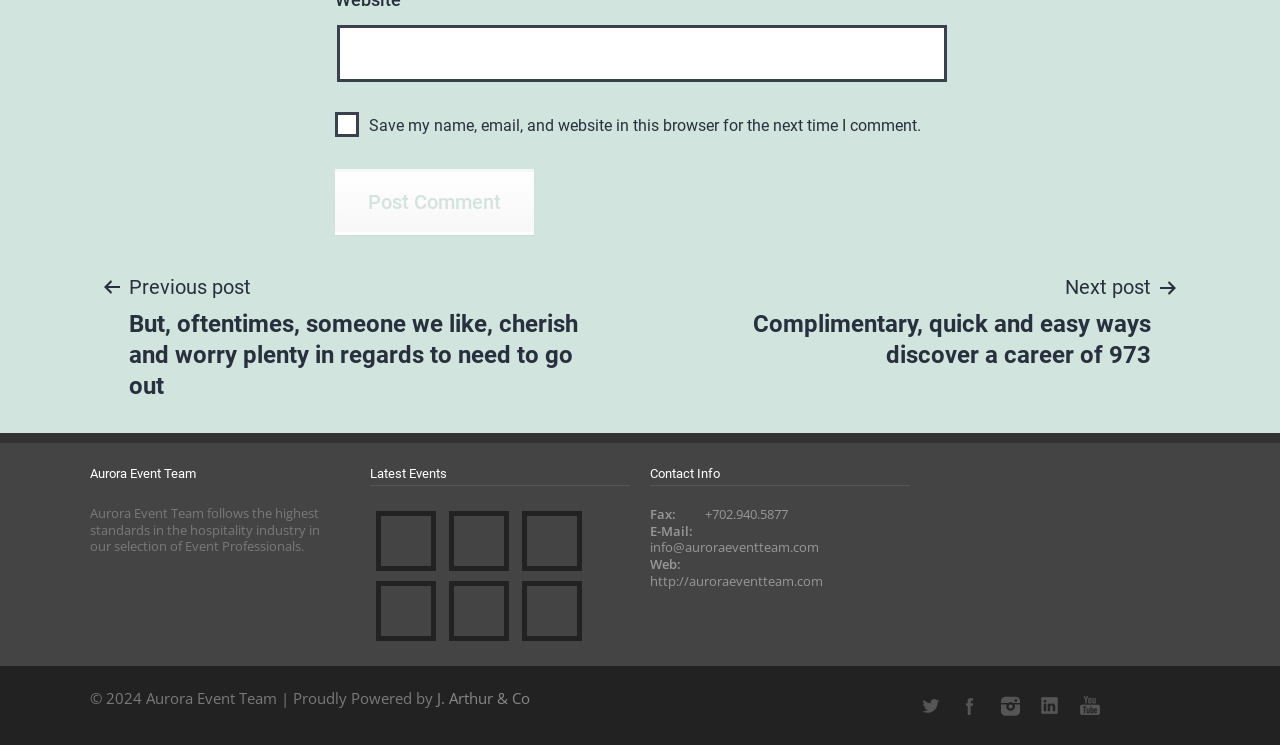Please find the bounding box coordinates in the format (top-left x, top-left y, bottom-right x, bottom-right y) for the given element description. Ensure the coordinates are floating point numbers between 0 and 1. Description: parent_node: Website name="url"

[0.263, 0.034, 0.74, 0.11]